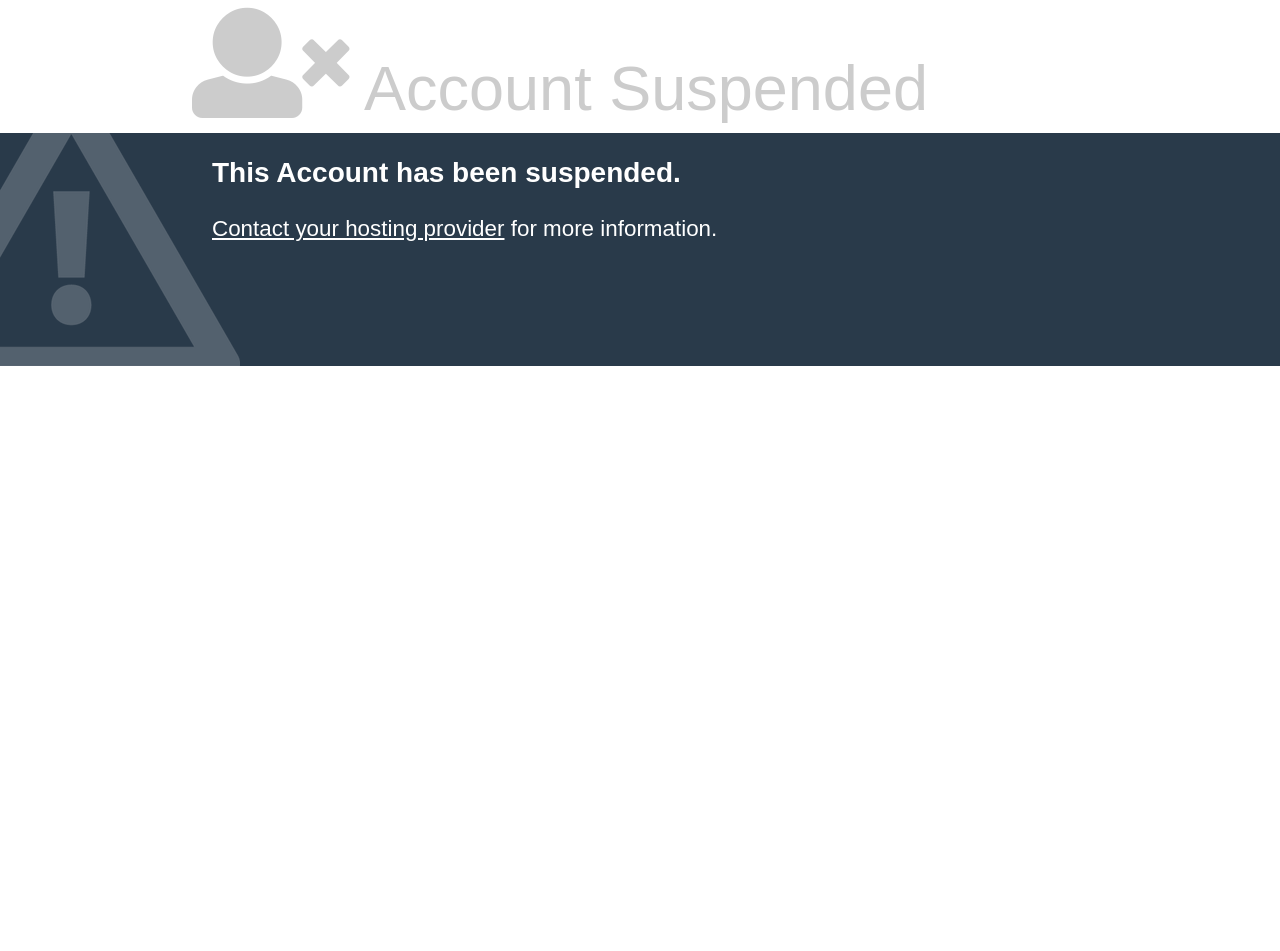Identify the bounding box coordinates of the HTML element based on this description: "NEW ERA".

None